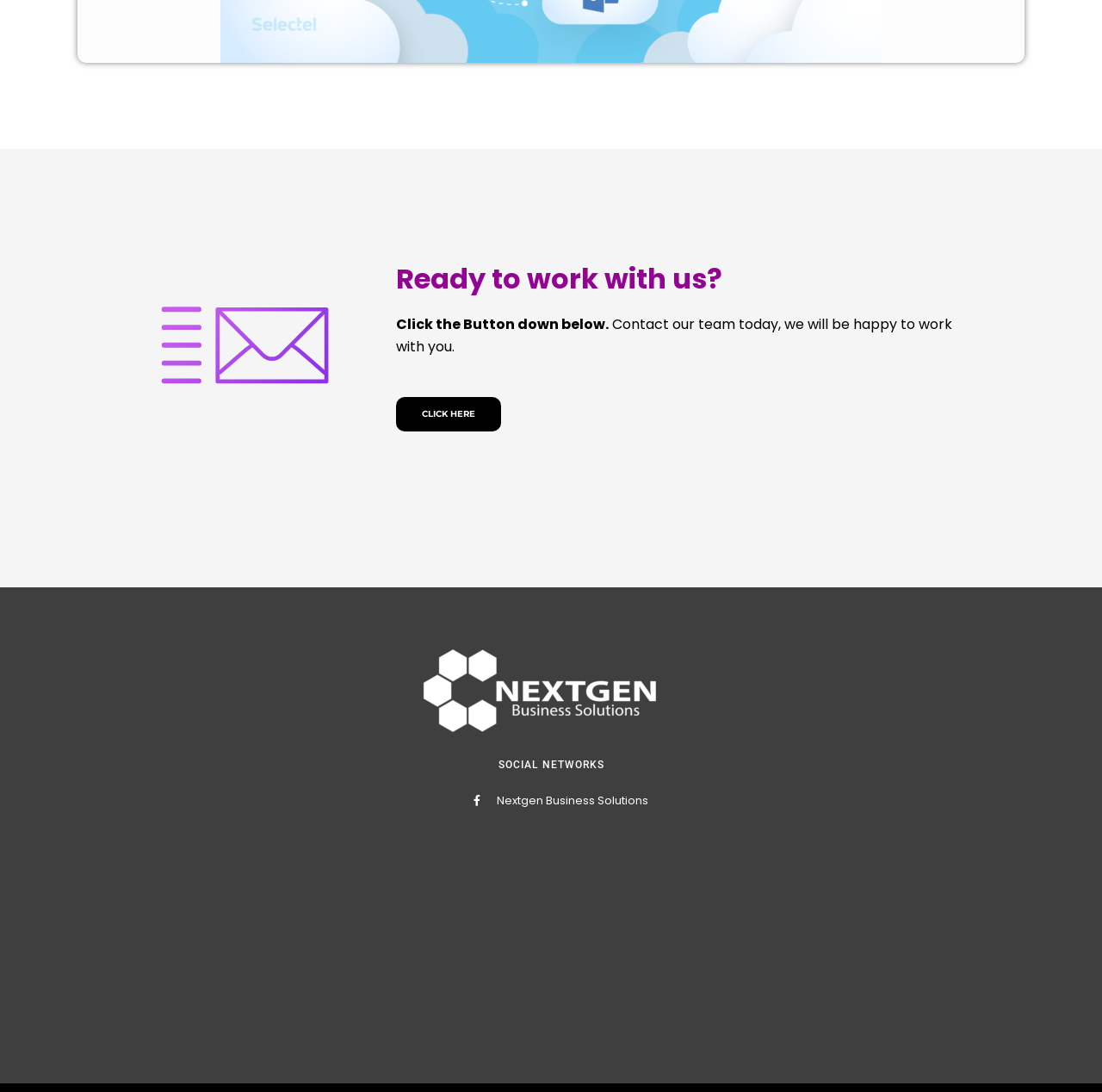What type of social networks are listed?
Ensure your answer is thorough and detailed.

The 'SOCIAL NETWORKS' heading is followed by a list marker and a link to 'Nextgen Business Solutions', which implies that this is a type of social network or a platform for business solutions.